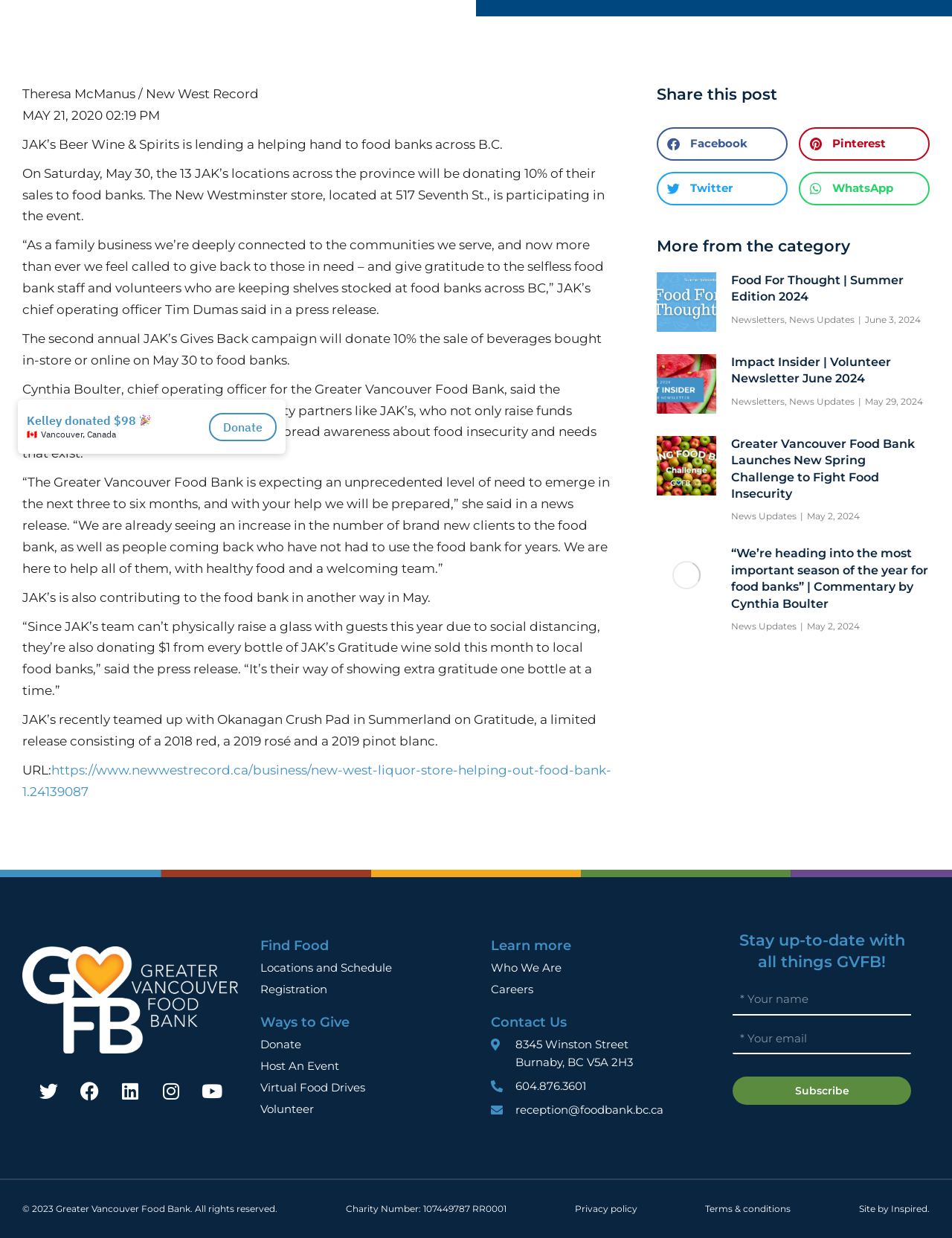Determine the bounding box for the HTML element described here: "aria-label="Email" name="cm-jikjjrr-jikjjrr" placeholder="* Your email"". The coordinates should be given as [left, top, right, bottom] with each number being a float between 0 and 1.

[0.77, 0.826, 0.957, 0.851]